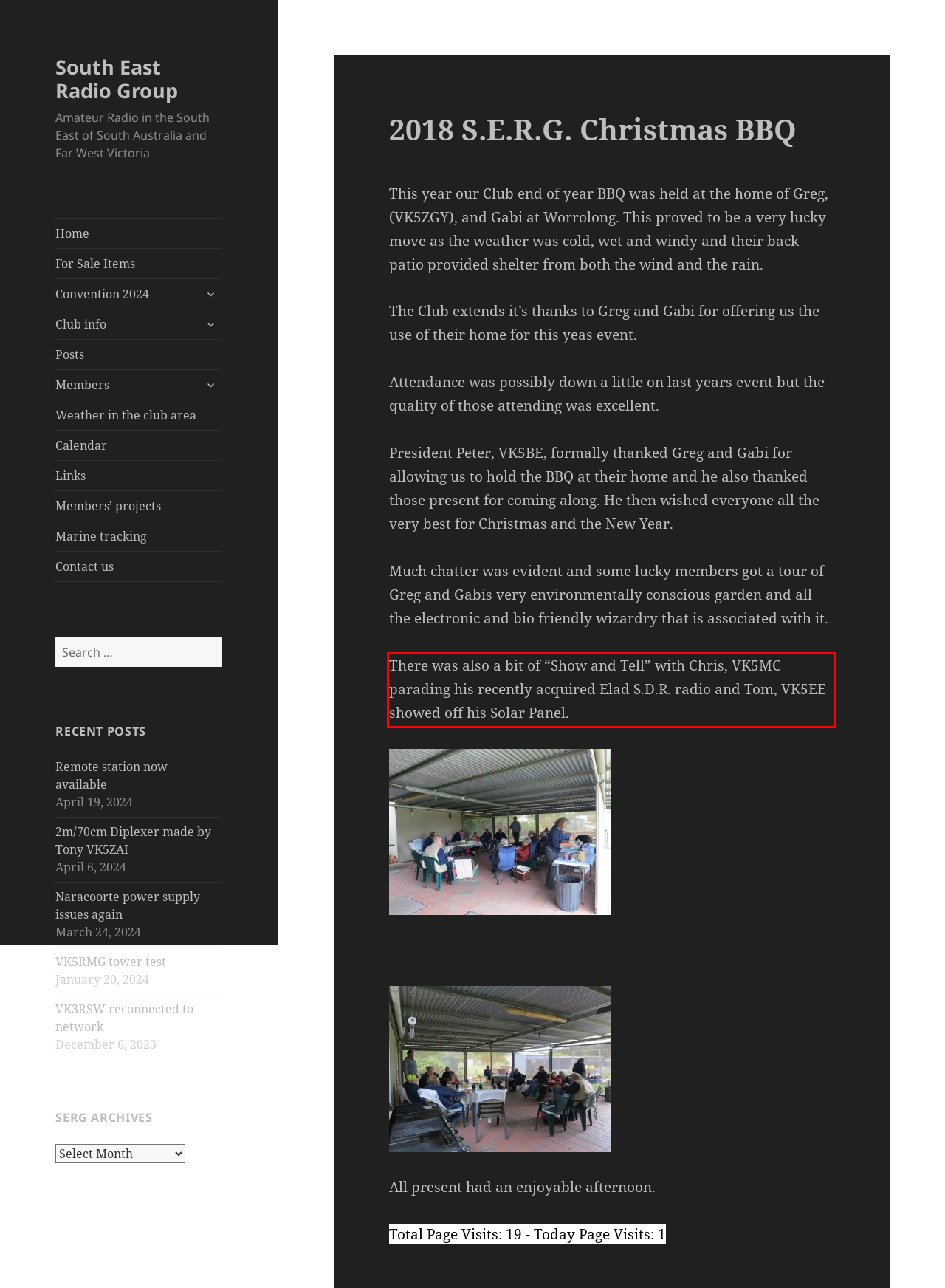Using the provided webpage screenshot, recognize the text content in the area marked by the red bounding box.

There was also a bit of “Show and Tell” with Chris, VK5MC parading his recently acquired Elad S.D.R. radio and Tom, VK5EE showed off his Solar Panel.